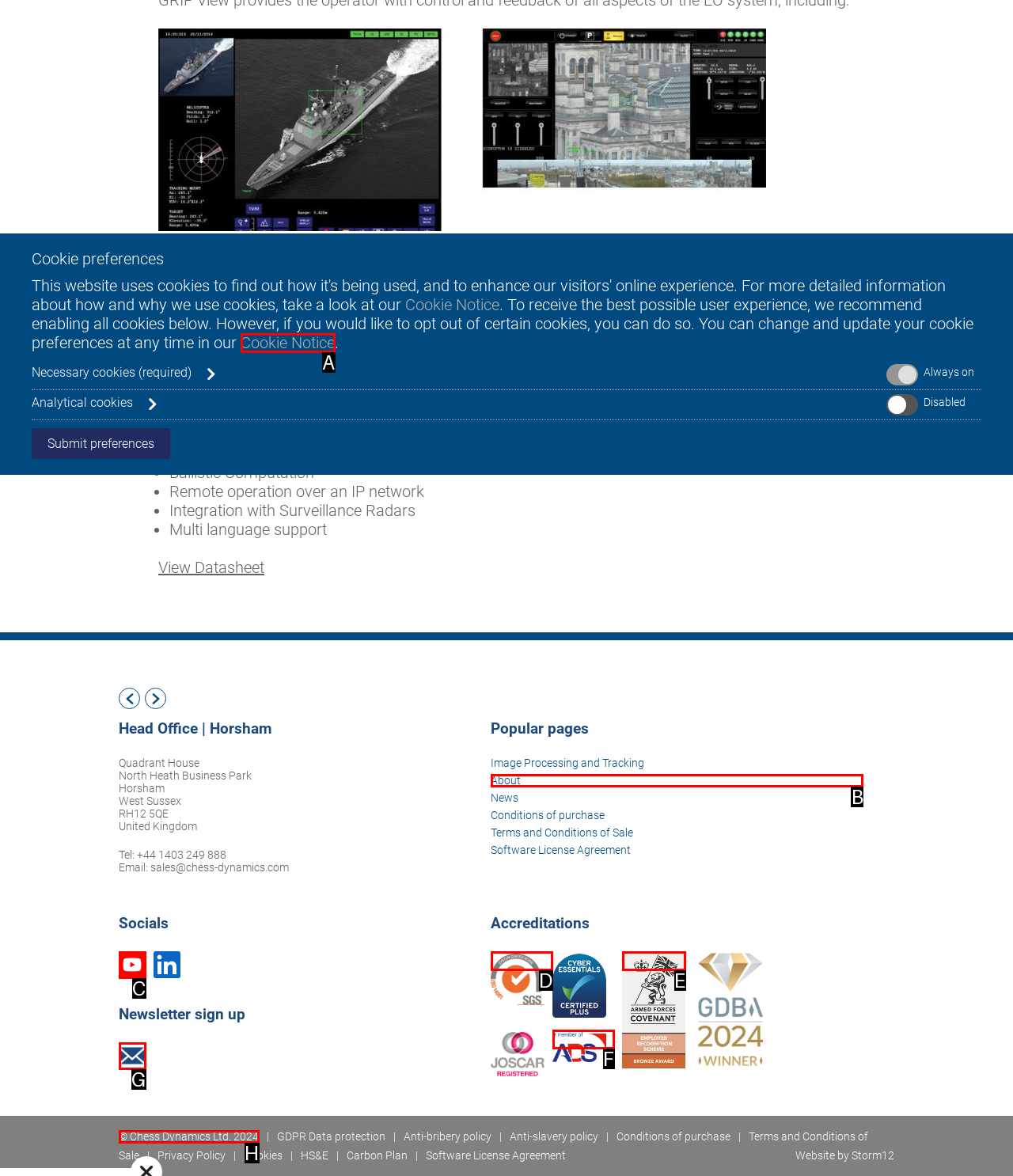Which UI element matches this description: alt="A member of ADS"?
Reply with the letter of the correct option directly.

F